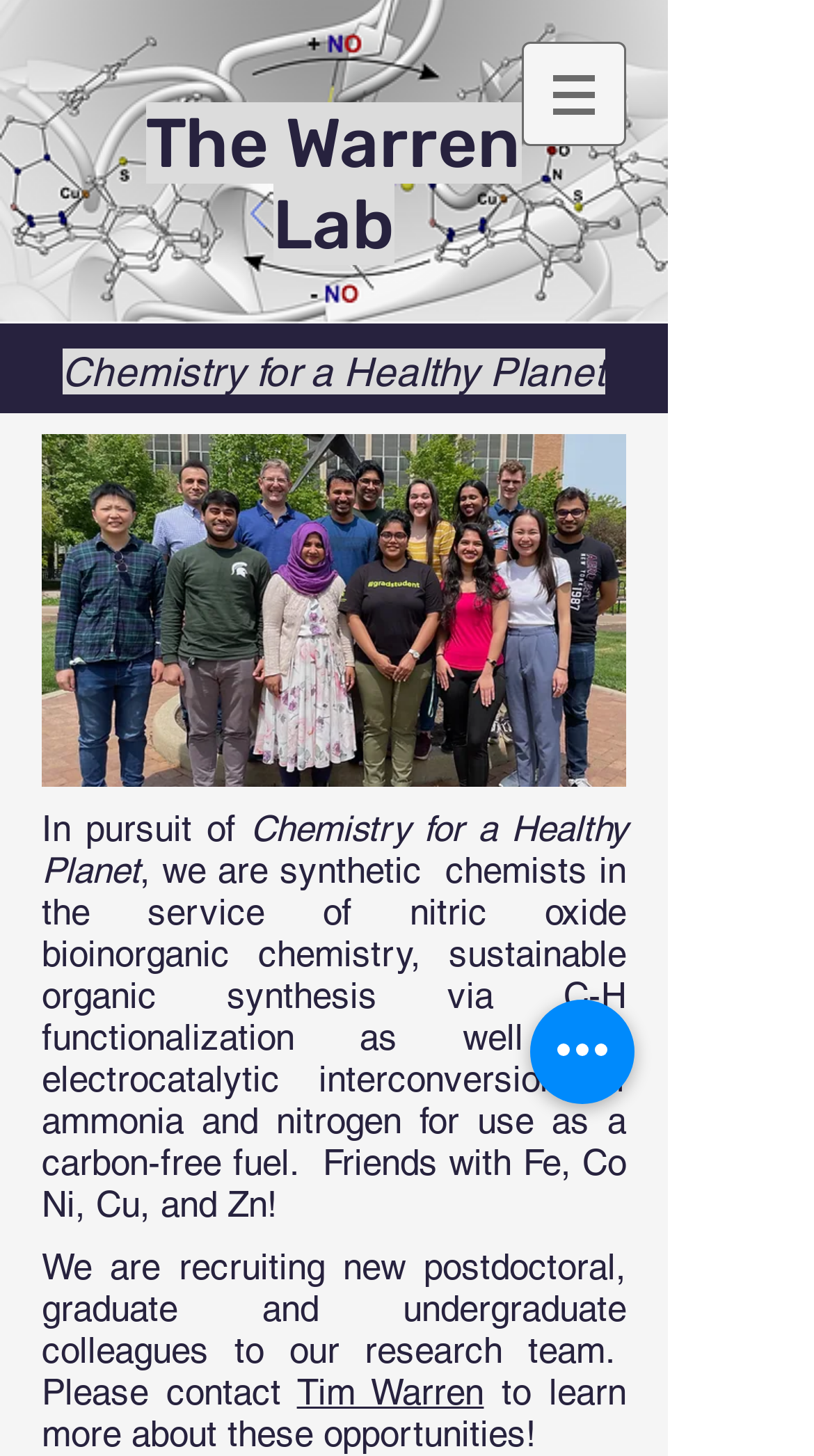Based on what you see in the screenshot, provide a thorough answer to this question: What is the name of the person mentioned?

The name of the person mentioned can be found in the link element with the text 'Tim Warren' which is located at the bottom of the webpage, in the paragraph describing the research focus.